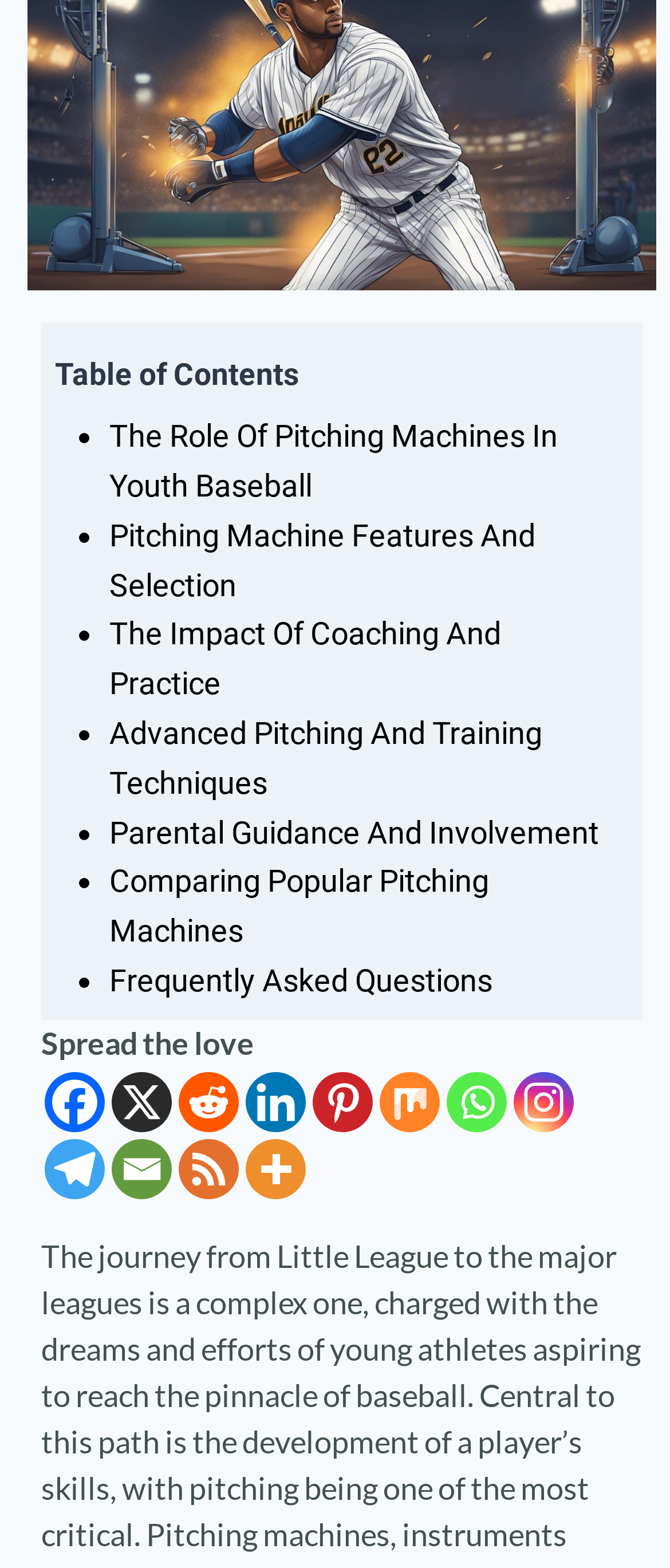Please identify the bounding box coordinates of the element I need to click to follow this instruction: "Share on Instagram".

[0.767, 0.684, 0.856, 0.722]